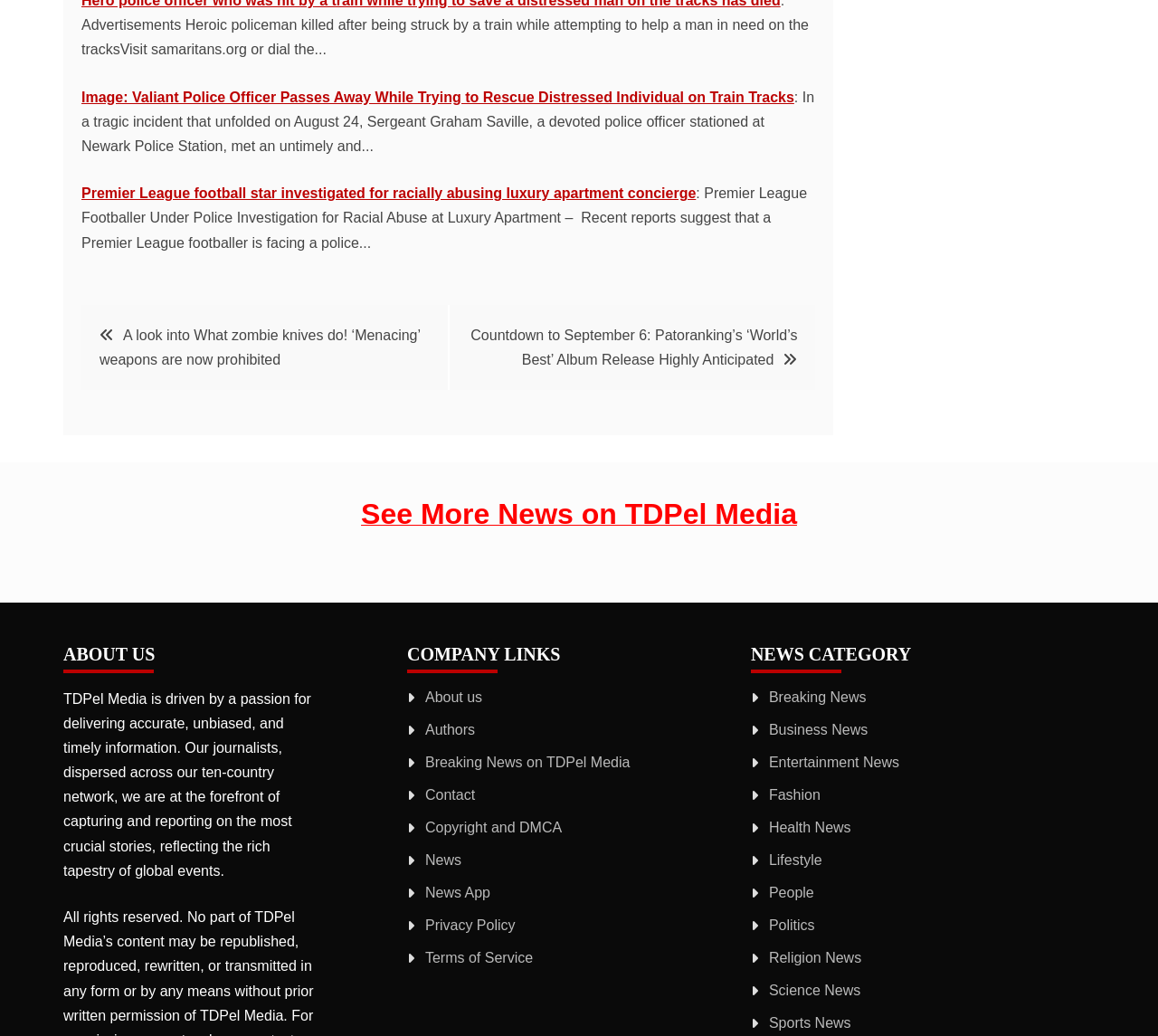Give a concise answer using only one word or phrase for this question:
What is the title of the first news article?

Valiant Police Officer Passes Away